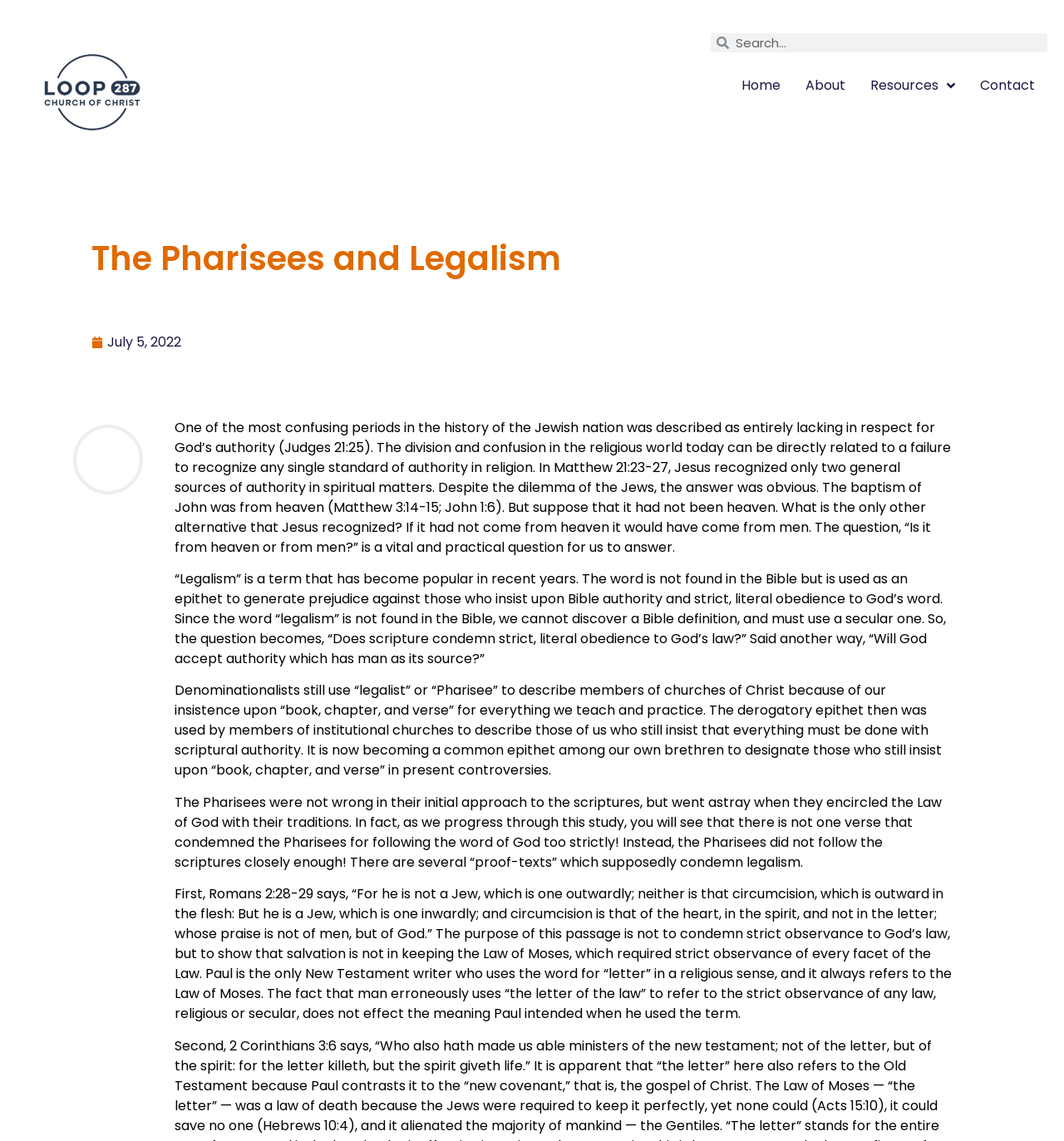Answer this question in one word or a short phrase: What is the topic of this webpage?

The Pharisees and Legalism